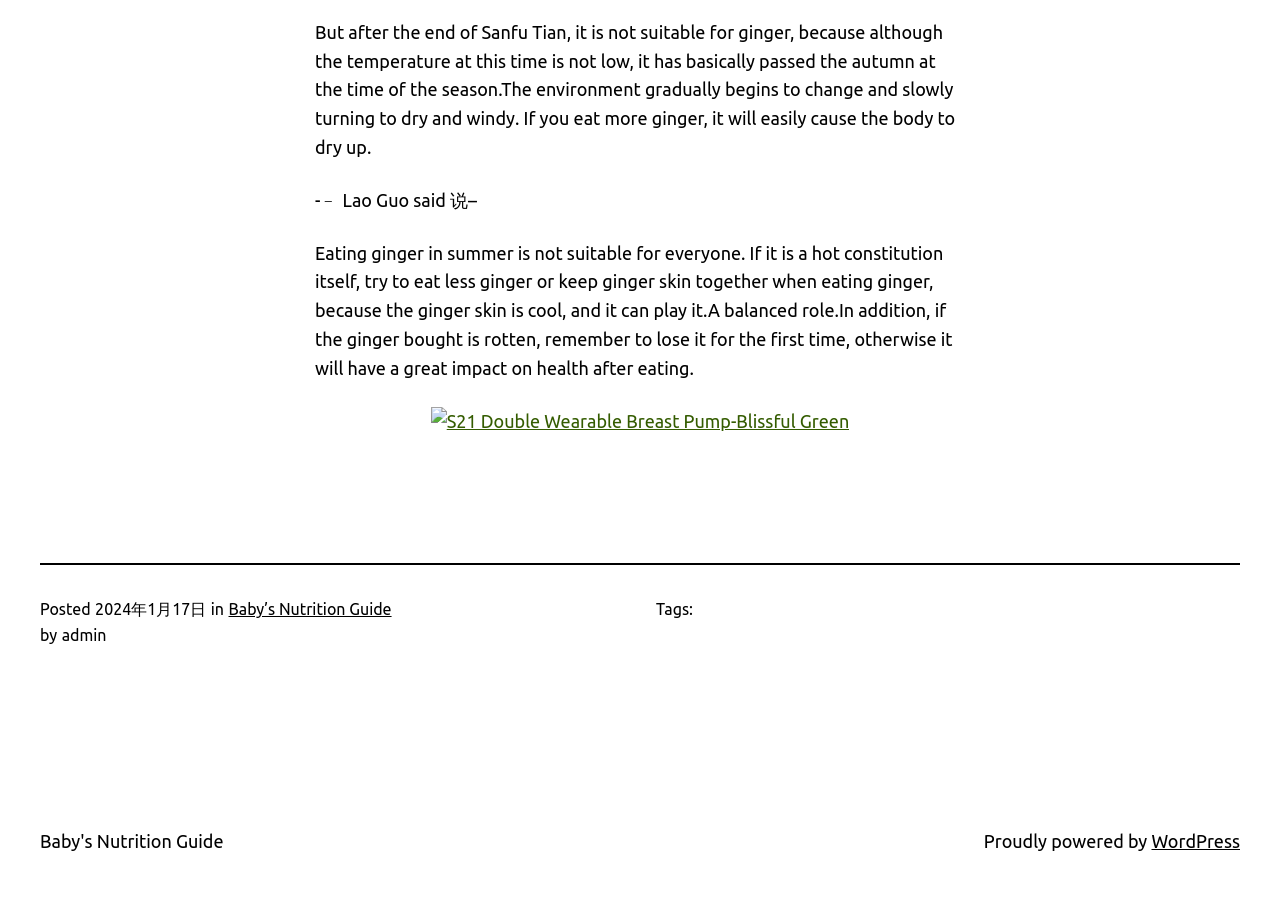What is the date of the post? Refer to the image and provide a one-word or short phrase answer.

2024年1月17日